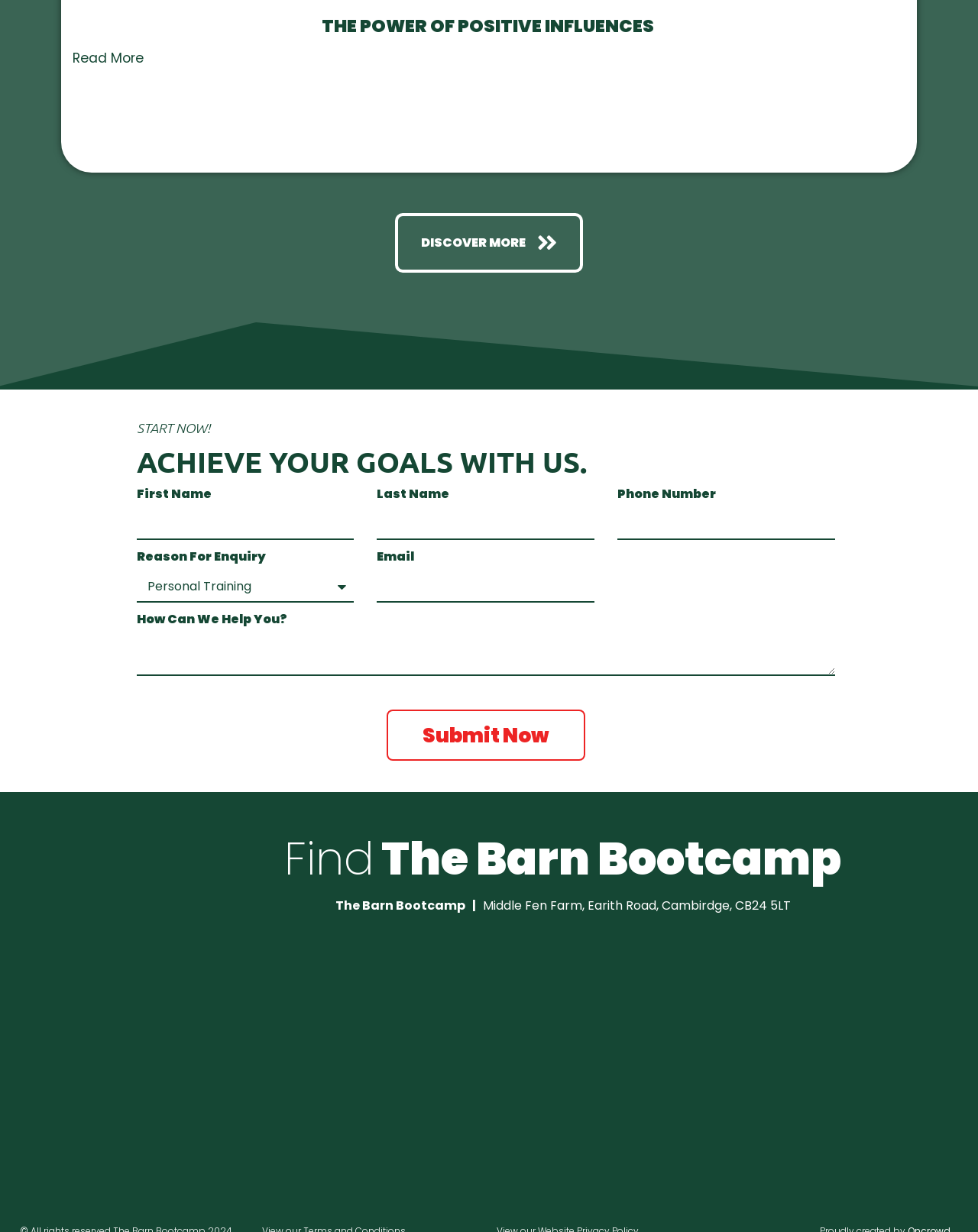Locate the bounding box coordinates of the clickable part needed for the task: "Select a reason for enquiry".

[0.14, 0.465, 0.362, 0.489]